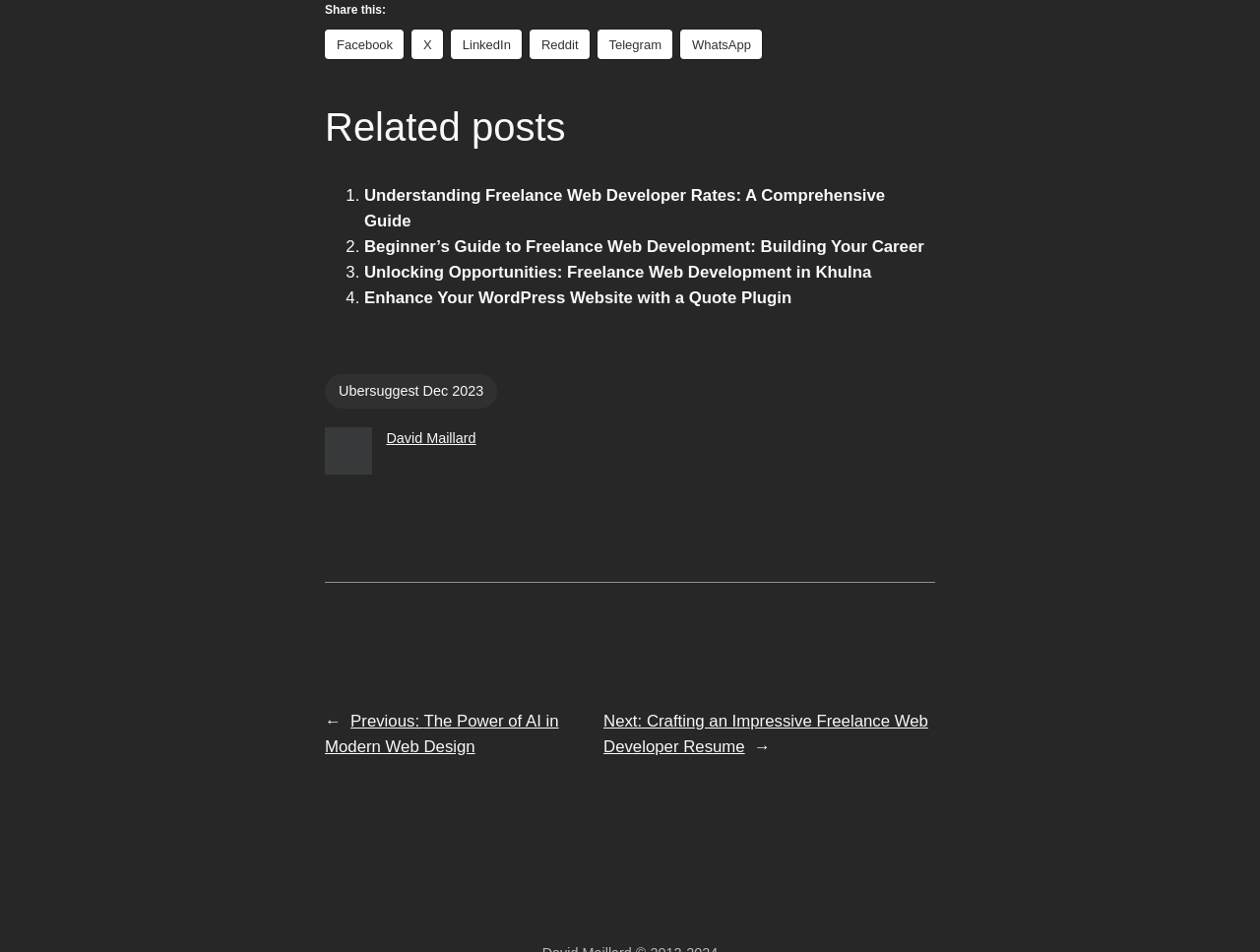Please find the bounding box coordinates of the element that must be clicked to perform the given instruction: "Read related post 'Understanding Freelance Web Developer Rates: A Comprehensive Guide'". The coordinates should be four float numbers from 0 to 1, i.e., [left, top, right, bottom].

[0.289, 0.196, 0.702, 0.242]